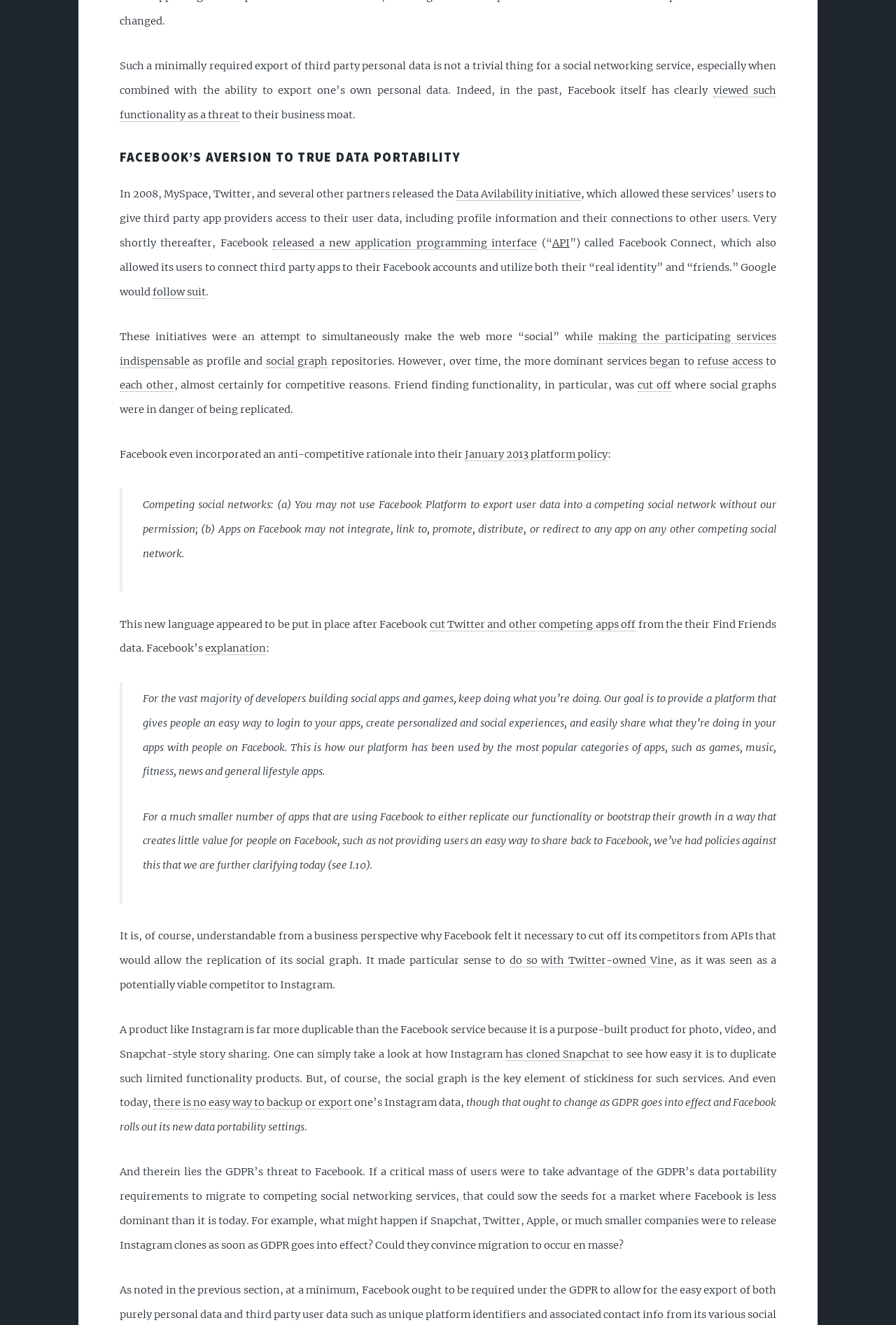What might happen if Snapchat, Twitter, Apple, or smaller companies release Instagram clones?
Analyze the image and deliver a detailed answer to the question.

The webpage suggests that if Snapchat, Twitter, Apple, or smaller companies were to release Instagram clones as soon as GDPR goes into effect, it could convince migration to occur en masse, which could sow the seeds for a market where Facebook is less dominant than it is today.